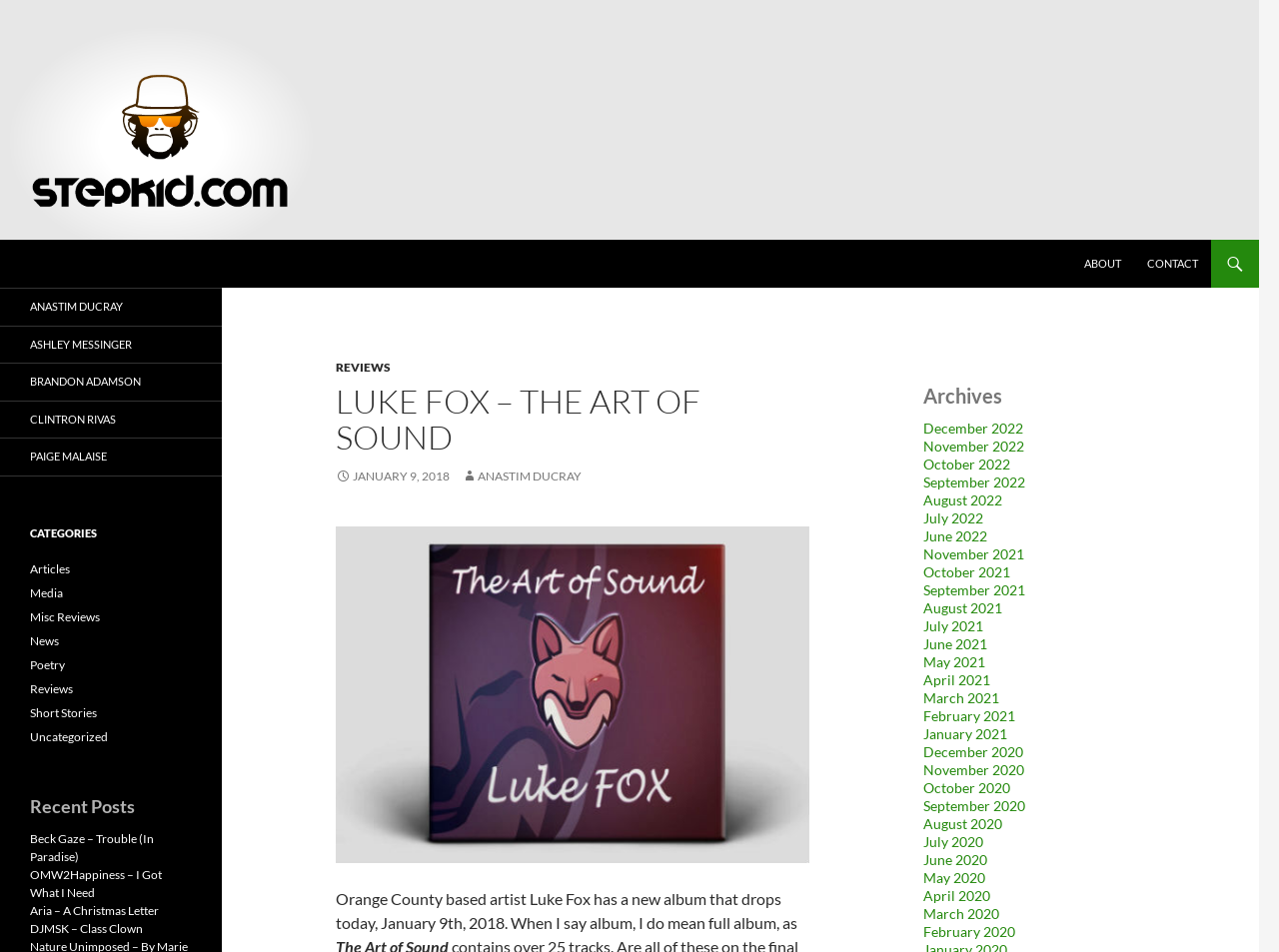Locate the bounding box coordinates of the element that needs to be clicked to carry out the instruction: "Check the 'Archives' section". The coordinates should be given as four float numbers ranging from 0 to 1, i.e., [left, top, right, bottom].

[0.722, 0.403, 0.961, 0.428]